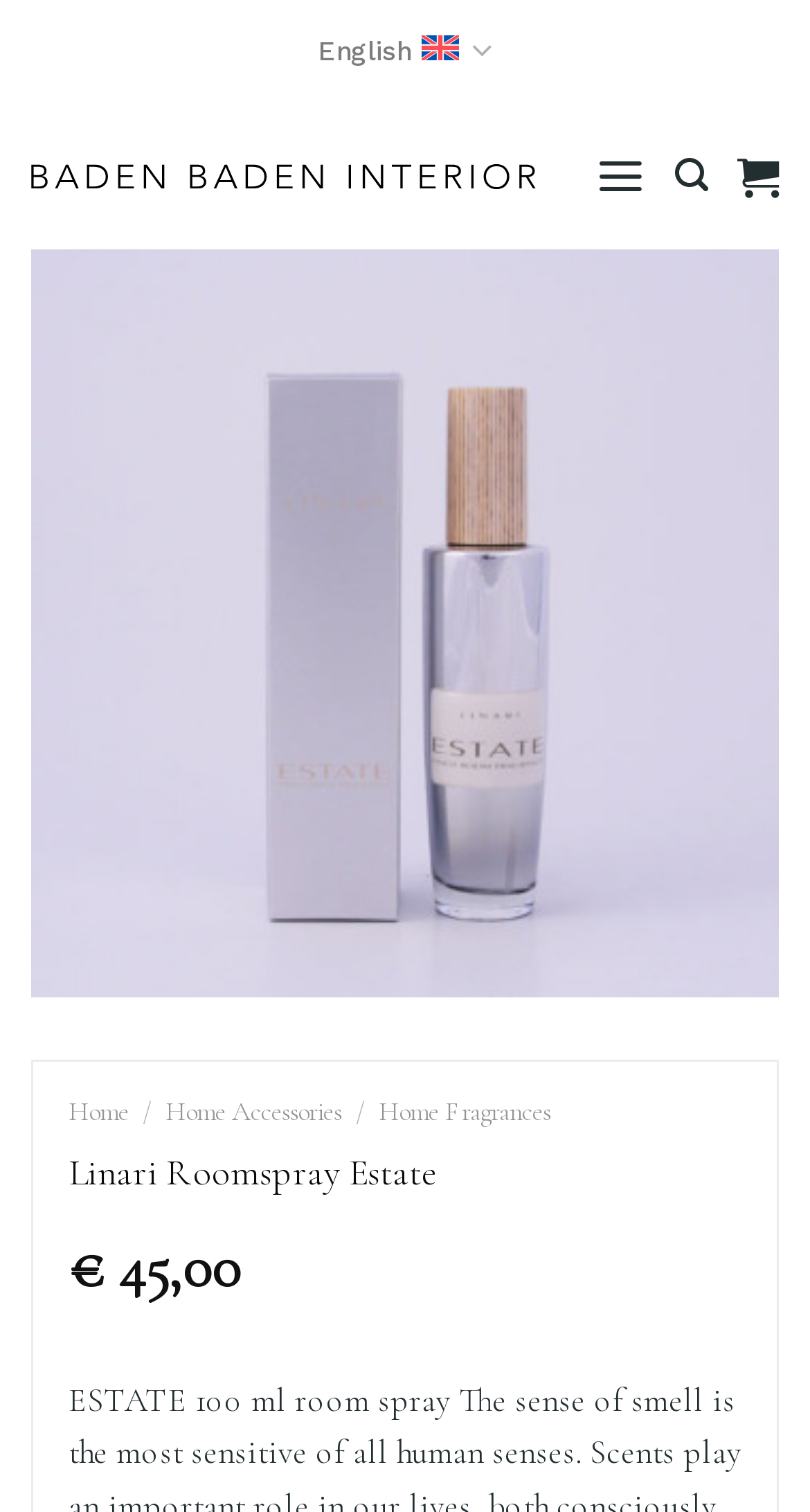What is the name of the product shown on the webpage?
Please elaborate on the answer to the question with detailed information.

I found the product name by looking at the heading element with the text 'Linari Roomspray Estate' located at the bounding box coordinates [0.085, 0.76, 0.915, 0.792]. This text is likely indicating the name of the product.